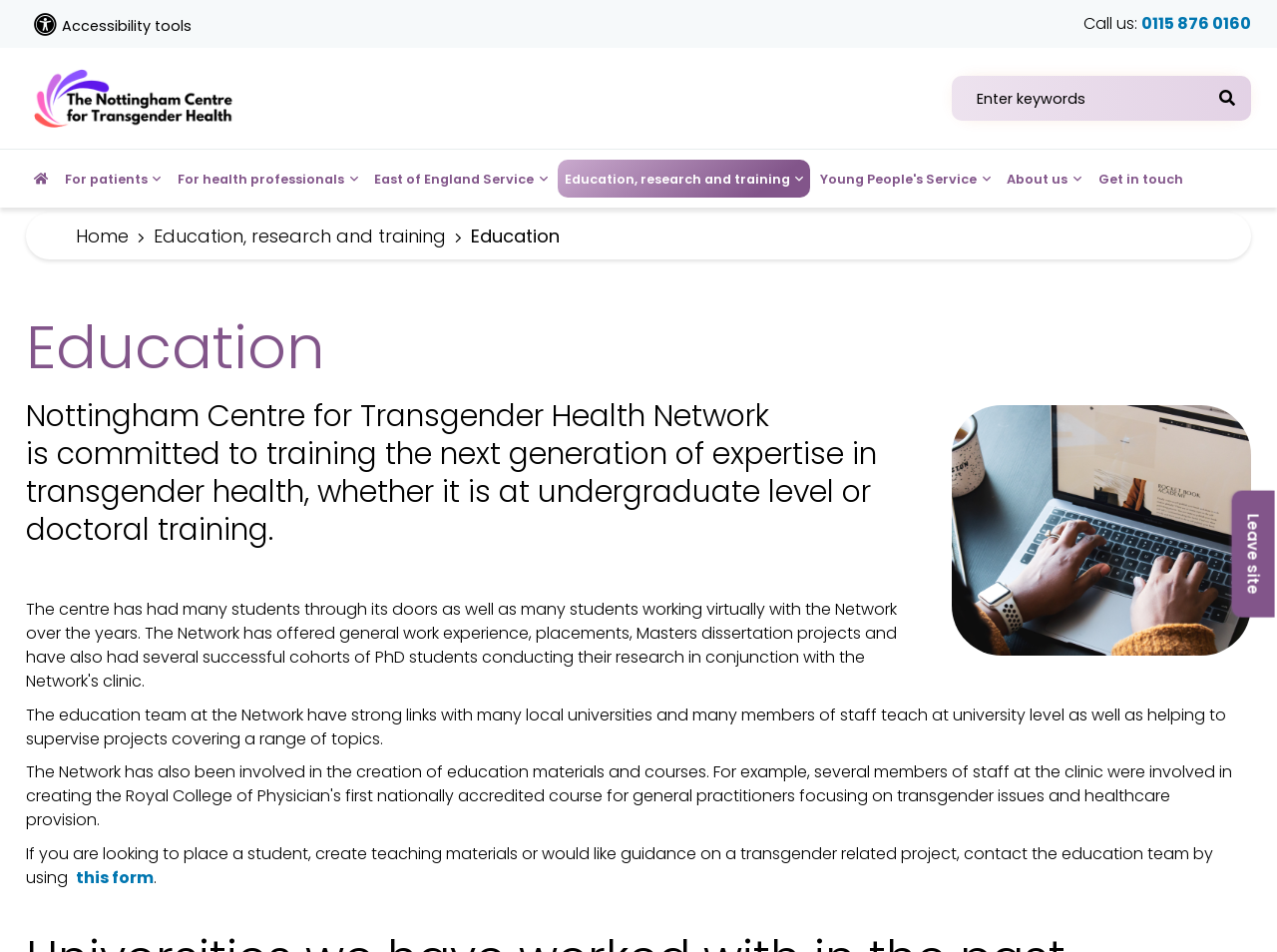Present a detailed account of what is displayed on the webpage.

The webpage is about the Nottingham Centre for Transgender Health, specifically focusing on education, research, and training. At the top left corner, there is a company logo linked to the home page. Below the logo, there are several navigation links, including "For patients", "For health professionals", "East of England Service", "Education, research and training", "Young People's Service", "About us", and "Get in touch". 

On the top right corner, there is a search box with a "Search" button next to it. Above the search box, there is a phone number "0115 876 0160" with a "Call us" label. There is also an "Accessibility tools" link at the top right corner.

The main content of the webpage is divided into sections. The first section has a heading "Education" and a brief description of the Nottingham Centre for Transgender Health Network's commitment to training the next generation of expertise in transgender health. Below the description, there is an image of hands typing on a laptop.

The next section describes the education team's strong links with local universities and their involvement in teaching and supervising projects. There is also a call to action to contact the education team for placing students, creating teaching materials, or guidance on transgender-related projects, with a link to a form to submit inquiries.

Overall, the webpage provides information about the education and training opportunities offered by the Nottingham Centre for Transgender Health, with a focus on its commitment to developing expertise in transgender health.